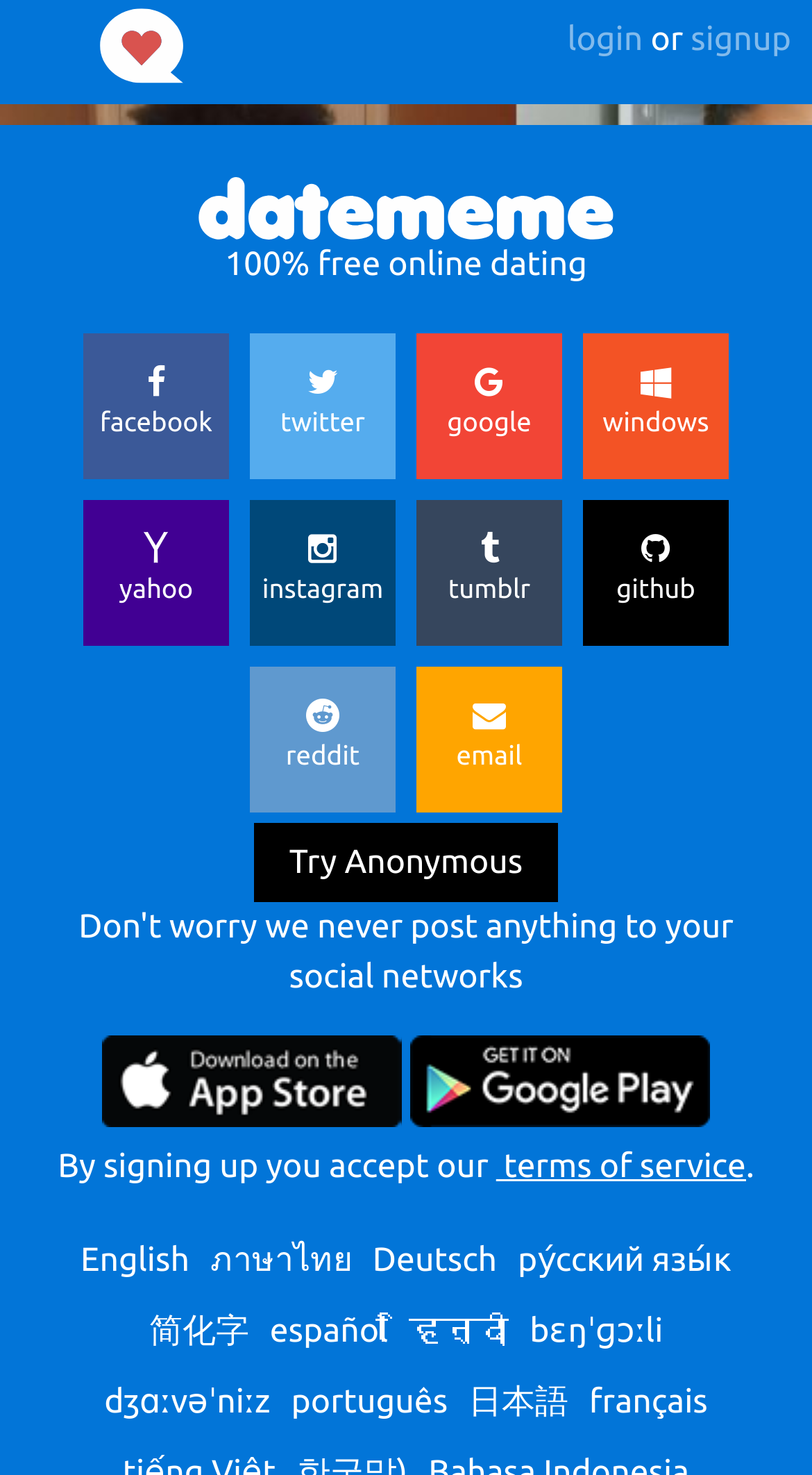Provide the bounding box coordinates of the UI element this sentence describes: "Deutsch".

[0.459, 0.842, 0.612, 0.867]